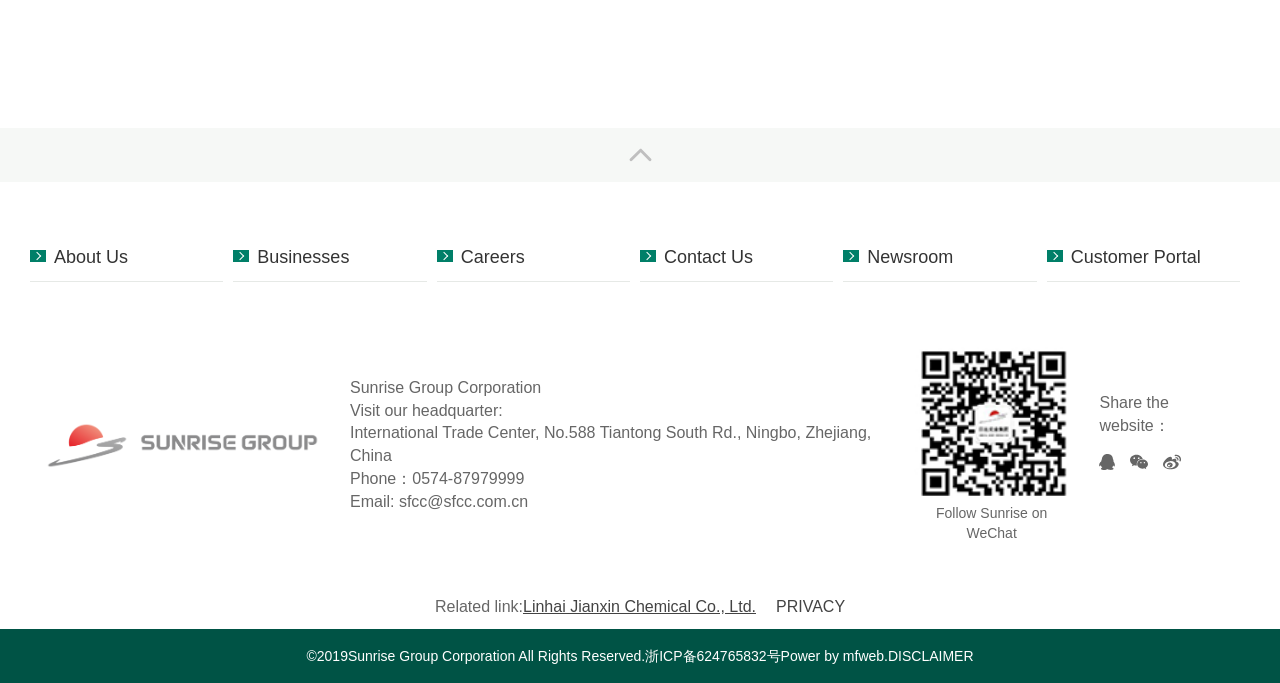Please specify the bounding box coordinates of the clickable region to carry out the following instruction: "Follow Sunrise on WeChat". The coordinates should be four float numbers between 0 and 1, in the format [left, top, right, bottom].

[0.731, 0.739, 0.818, 0.792]